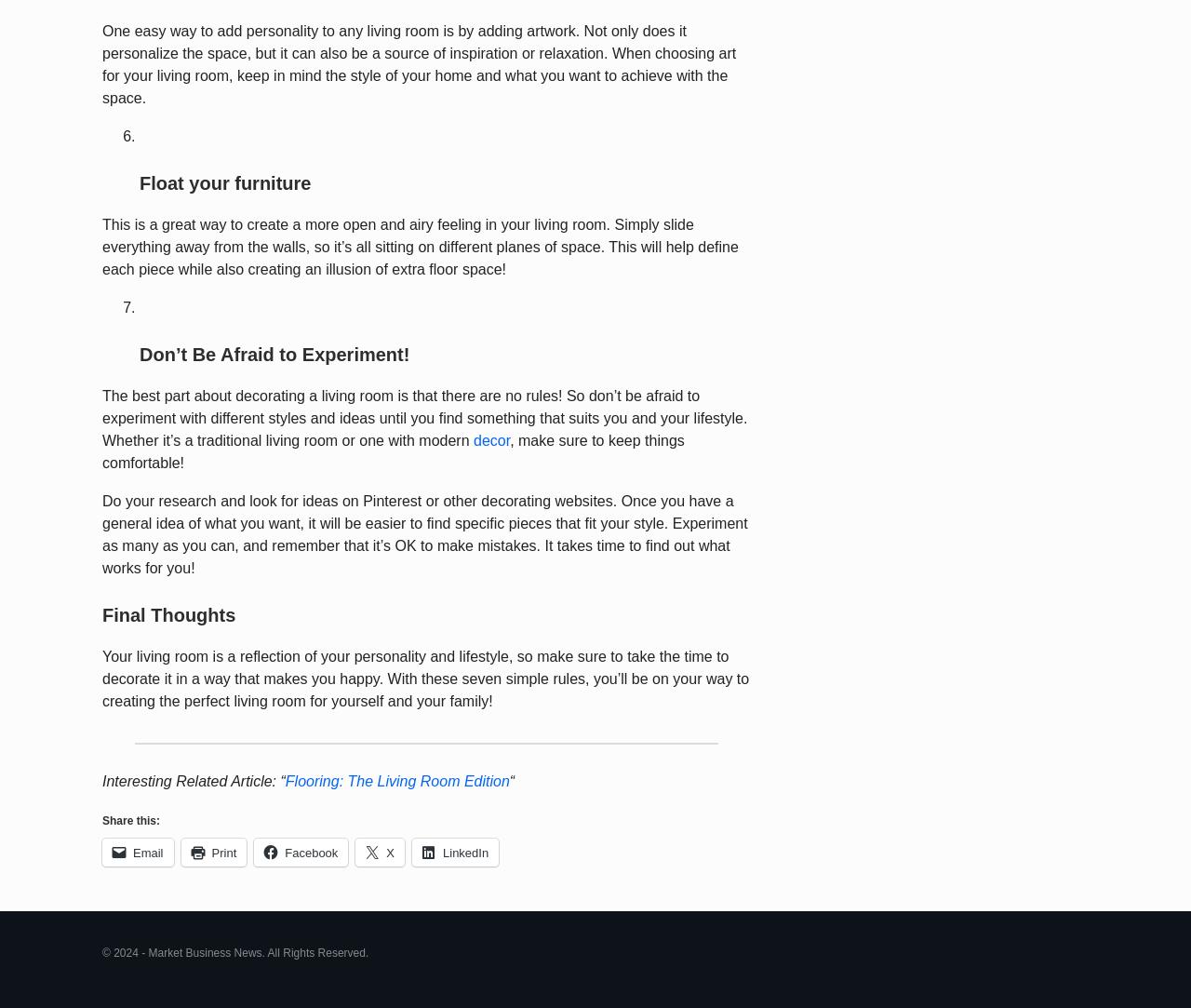Please give a concise answer to this question using a single word or phrase: 
What is the reflection of your living room?

Your personality and lifestyle